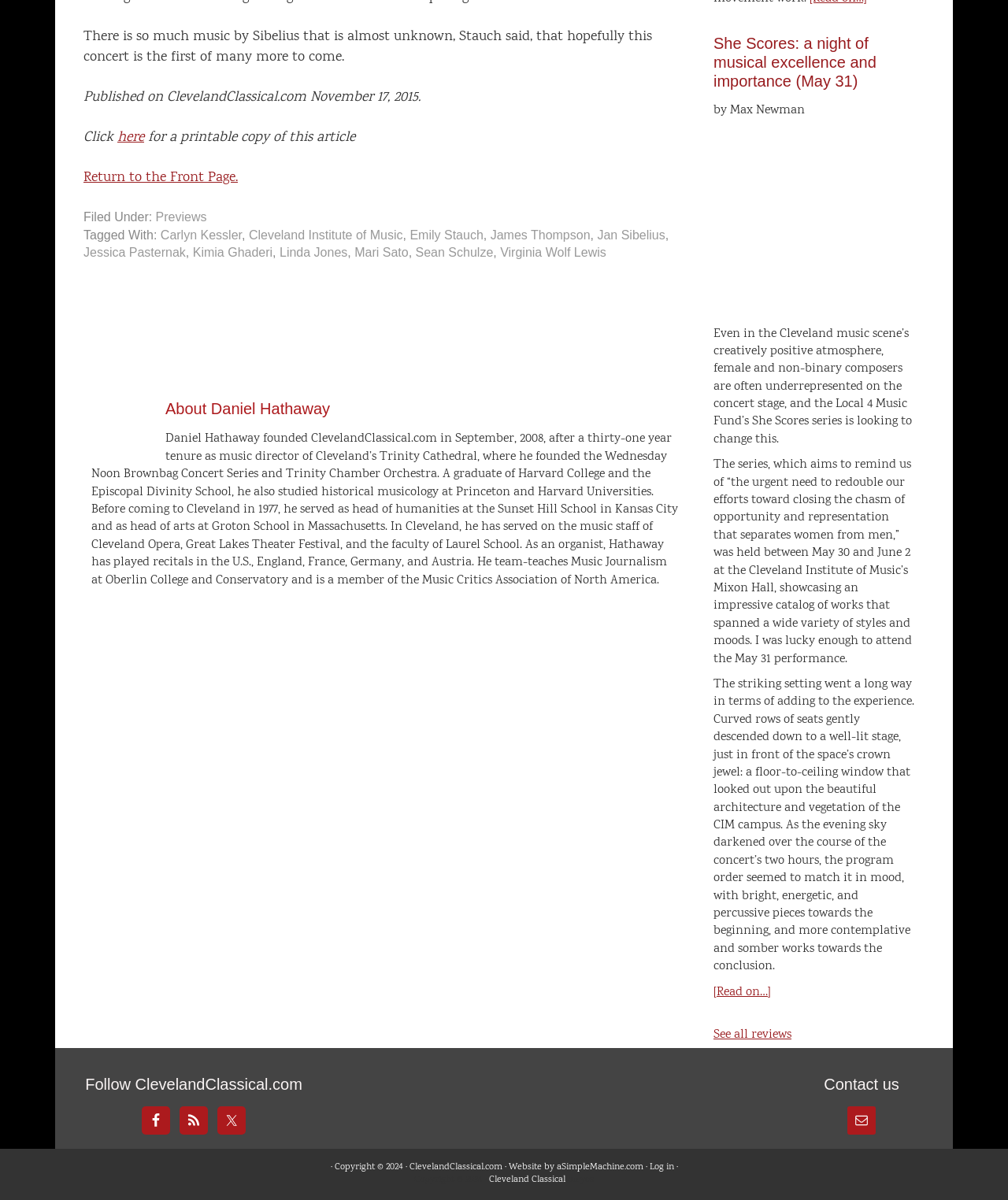Determine the bounding box coordinates of the clickable region to carry out the instruction: "Search for something".

None